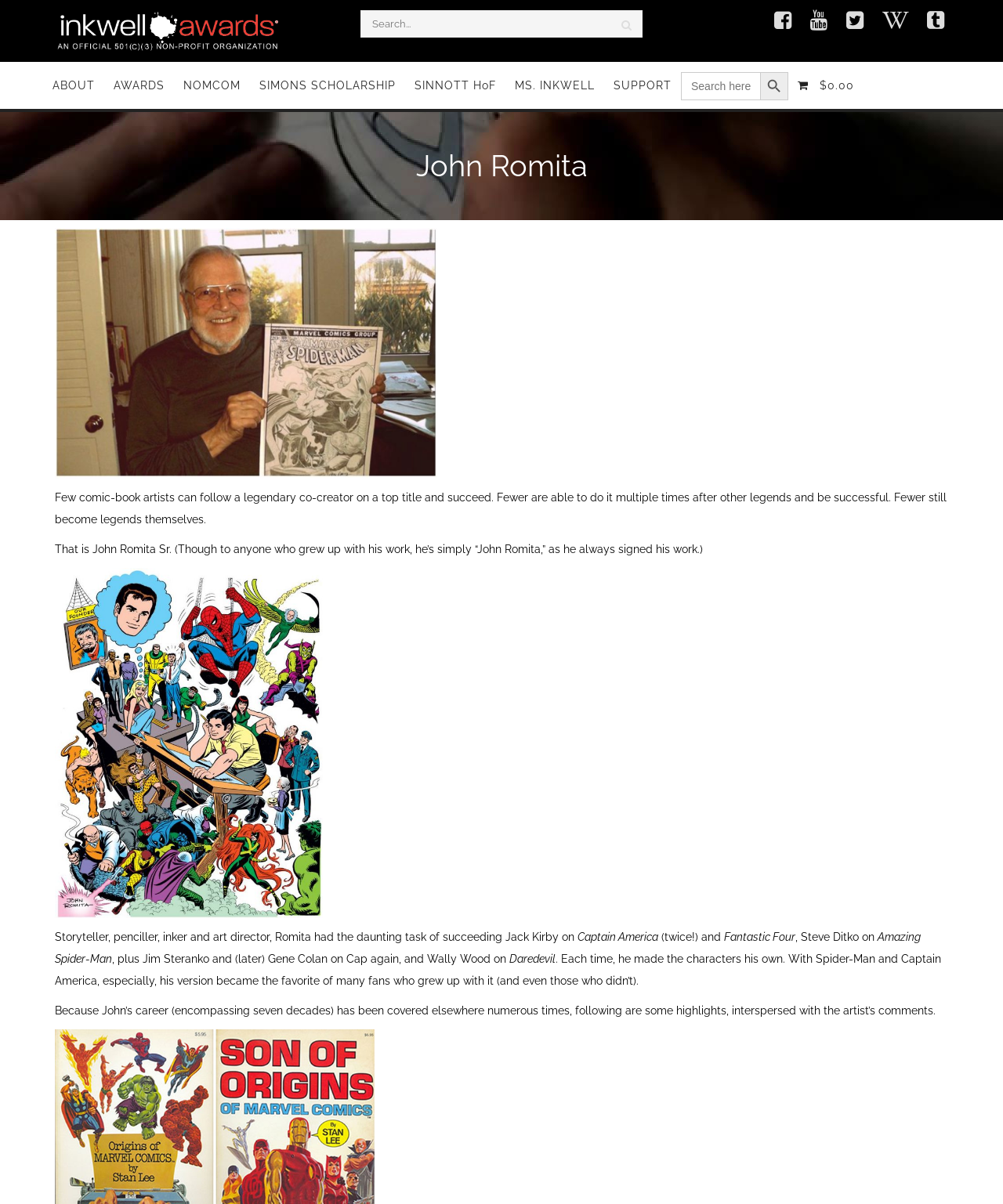What is the name of the comic-book artist?
Utilize the information in the image to give a detailed answer to the question.

The webpage is about John Romita, a comic-book artist, and the heading 'John Romita' is displayed prominently on the page, indicating that the webpage is dedicated to him.